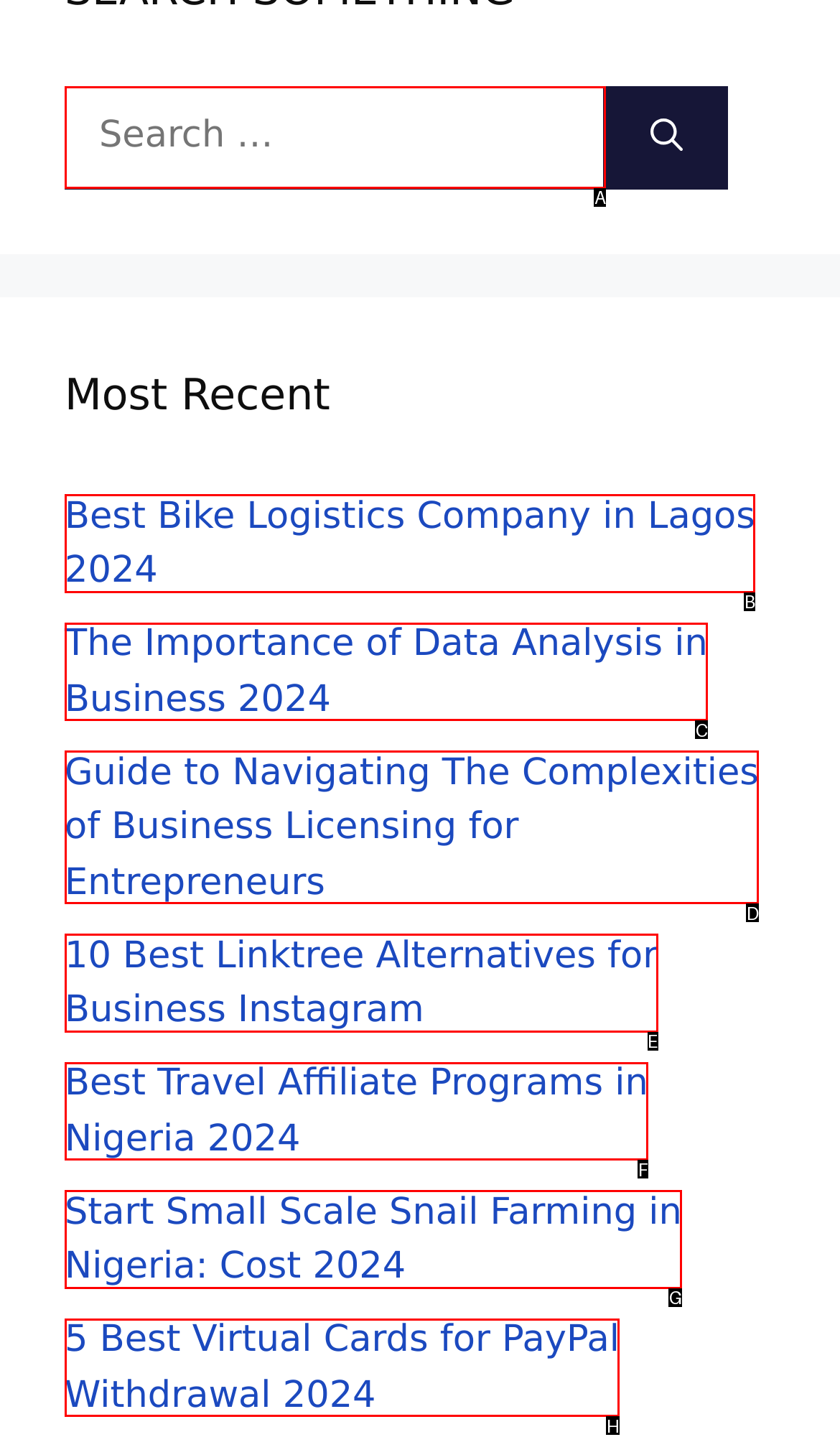Point out which UI element to click to complete this task: Search for something
Answer with the letter corresponding to the right option from the available choices.

A